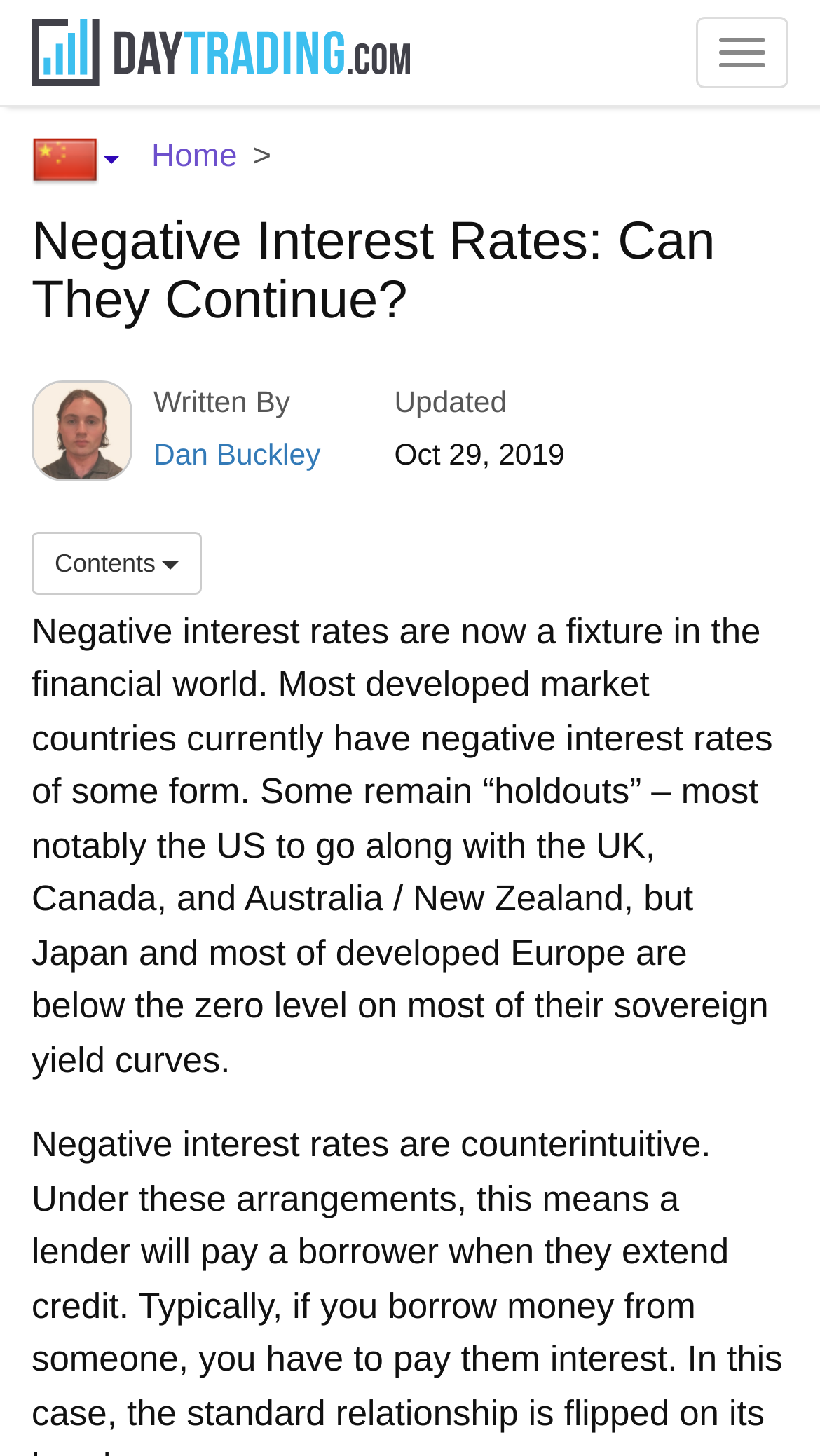Offer a detailed account of what is visible on the webpage.

The webpage is about negative interest rates in the financial world. At the top left, there is a logo of "Day Trading" with a country flag icon next to it. Below the logo, there is a navigation menu with links to "Home" and other pages. 

To the right of the navigation menu, there is a heading that reads "Negative Interest Rates: Can They Continue?" with a contributor's image below it. The contributor's name, "Dan Buckley", and the update date, "Oct 29, 2019", are displayed nearby.

Below the contributor's information, there is a button labeled "Contents" that has a popup menu. Next to the button, there is a block of text that summarizes the article, stating that negative interest rates are now common in most developed market countries, with some exceptions like the US, UK, Canada, and Australia/New Zealand, while Japan and most of developed Europe have negative interest rates on their sovereign yield curves.